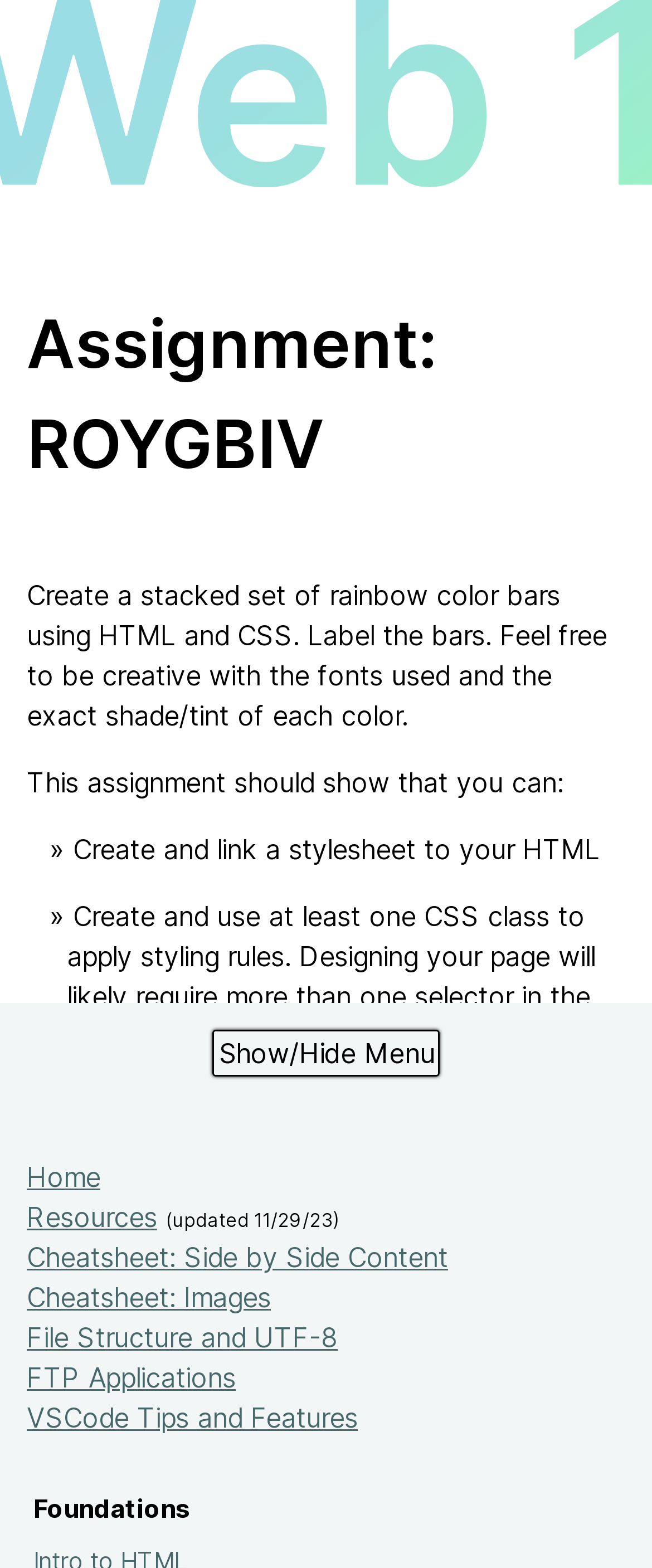What is the assignment about?
Look at the screenshot and respond with one word or a short phrase.

ROYGBIV